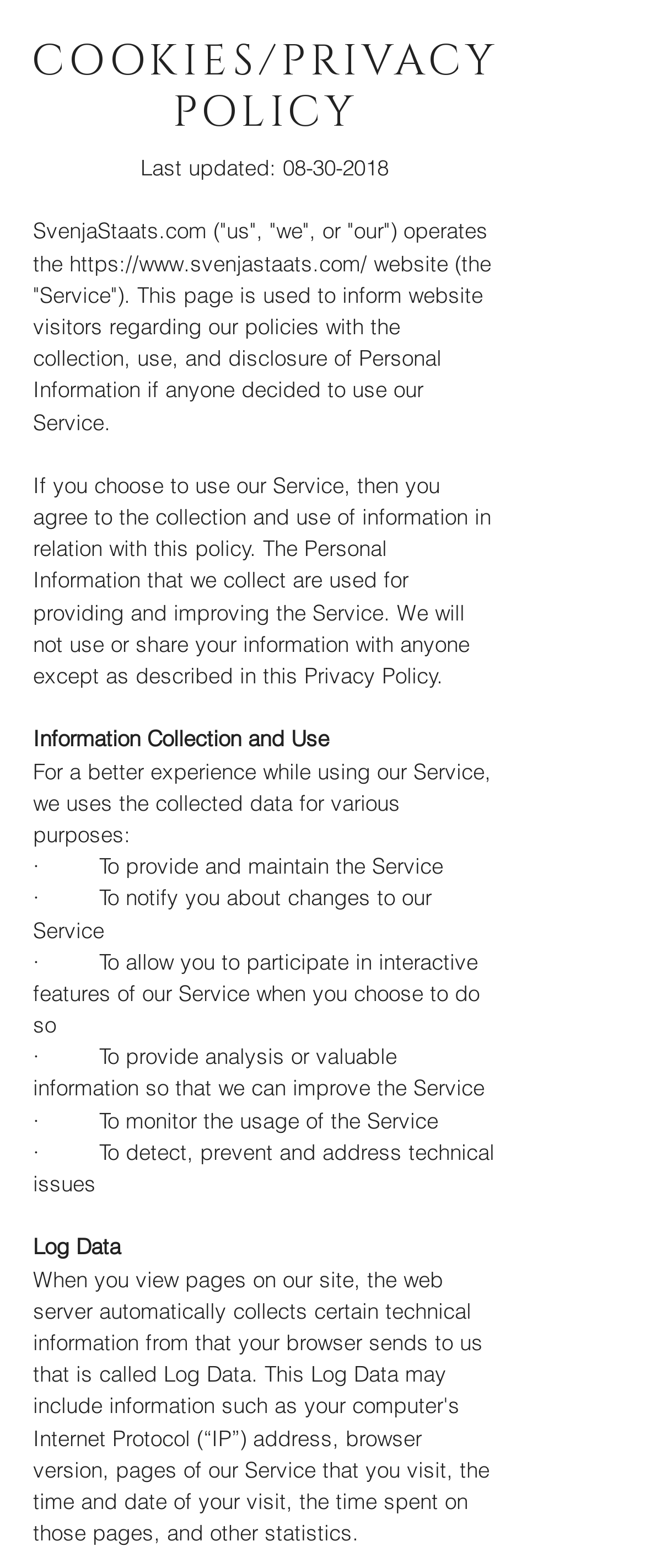Utilize the details in the image to give a detailed response to the question: When was the privacy policy last updated?

The last updated date is mentioned on the webpage as 'Last updated: 08-30-2018', which indicates when the privacy policy was last revised.